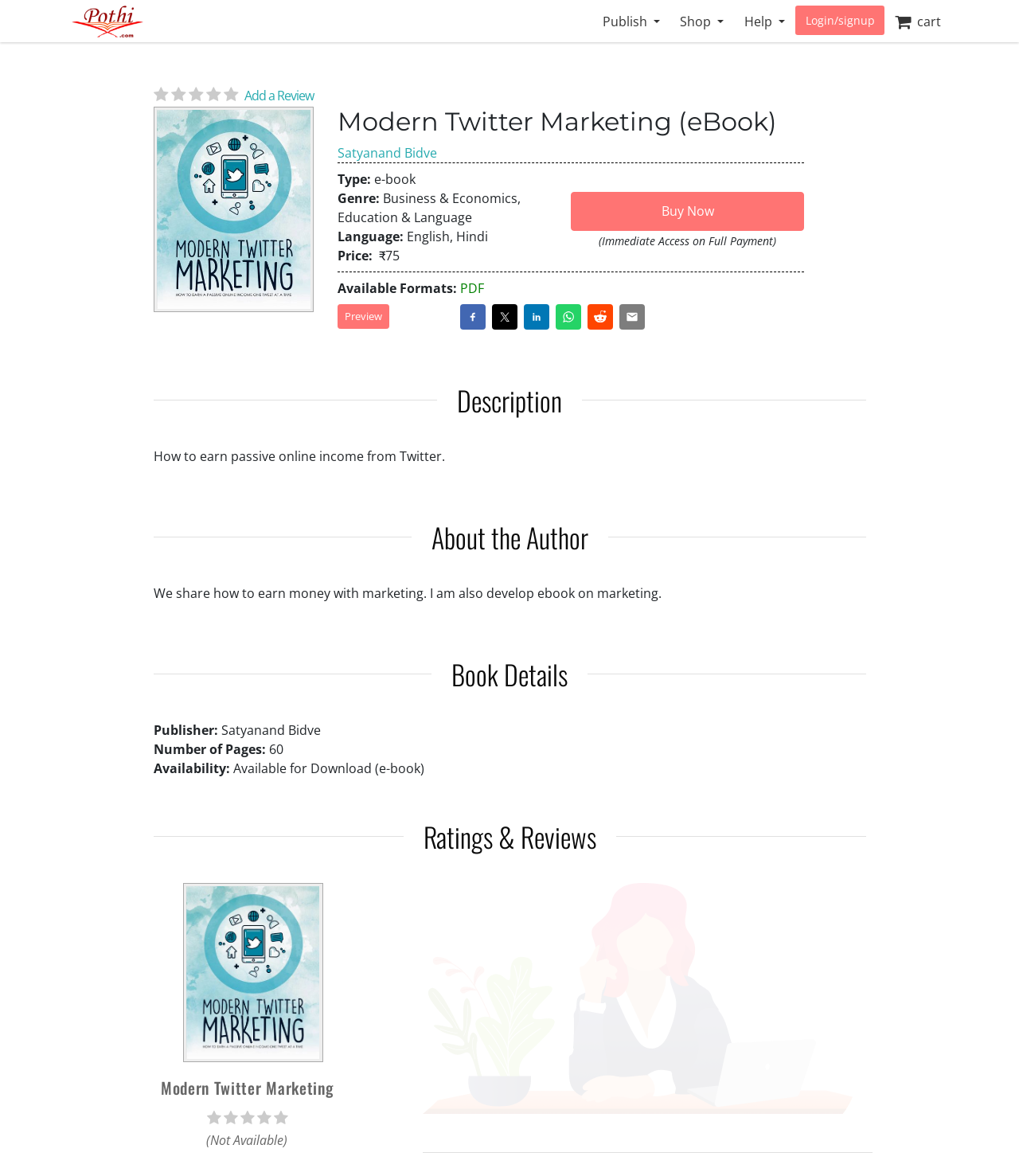Generate a thorough explanation of the webpage's elements.

This webpage is about a book titled "Modern Twitter Marketing" by Satyanand Bidve. At the top, there is a navigation bar with links to "pothi.com", "Publish", "Shop", "Help", "Login/signup", and a cart icon. Below the navigation bar, there is a section dedicated to the book, featuring a large image of the book cover and a heading that reads "Modern Twitter Marketing (eBook)".

To the right of the book cover, there is a section with details about the book, including the author's name, book type, genre, language, and price, which is ₹75. There is also a "Buy Now" button and a note that says "(Immediate Access on Full Payment)".

Below the book details, there are several sections, including "Available Formats", which lists "PDF" as an option, and a "Preview" link. There are also social media sharing buttons for Facebook, Twitter, LinkedIn, WhatsApp, Reddit, and email.

The next section is titled "Description" and features a brief summary of the book, which is about earning passive online income from Twitter. This is followed by an "About the Author" section, which provides a brief bio of the author.

The "Book Details" section lists the publisher, number of pages, and availability of the book. The "Ratings & Reviews" section is currently empty, with a note that says "(Not Available)". There is also a smaller image of the book cover and a heading that reads "Modern Twitter Marketing" at the bottom of the page.